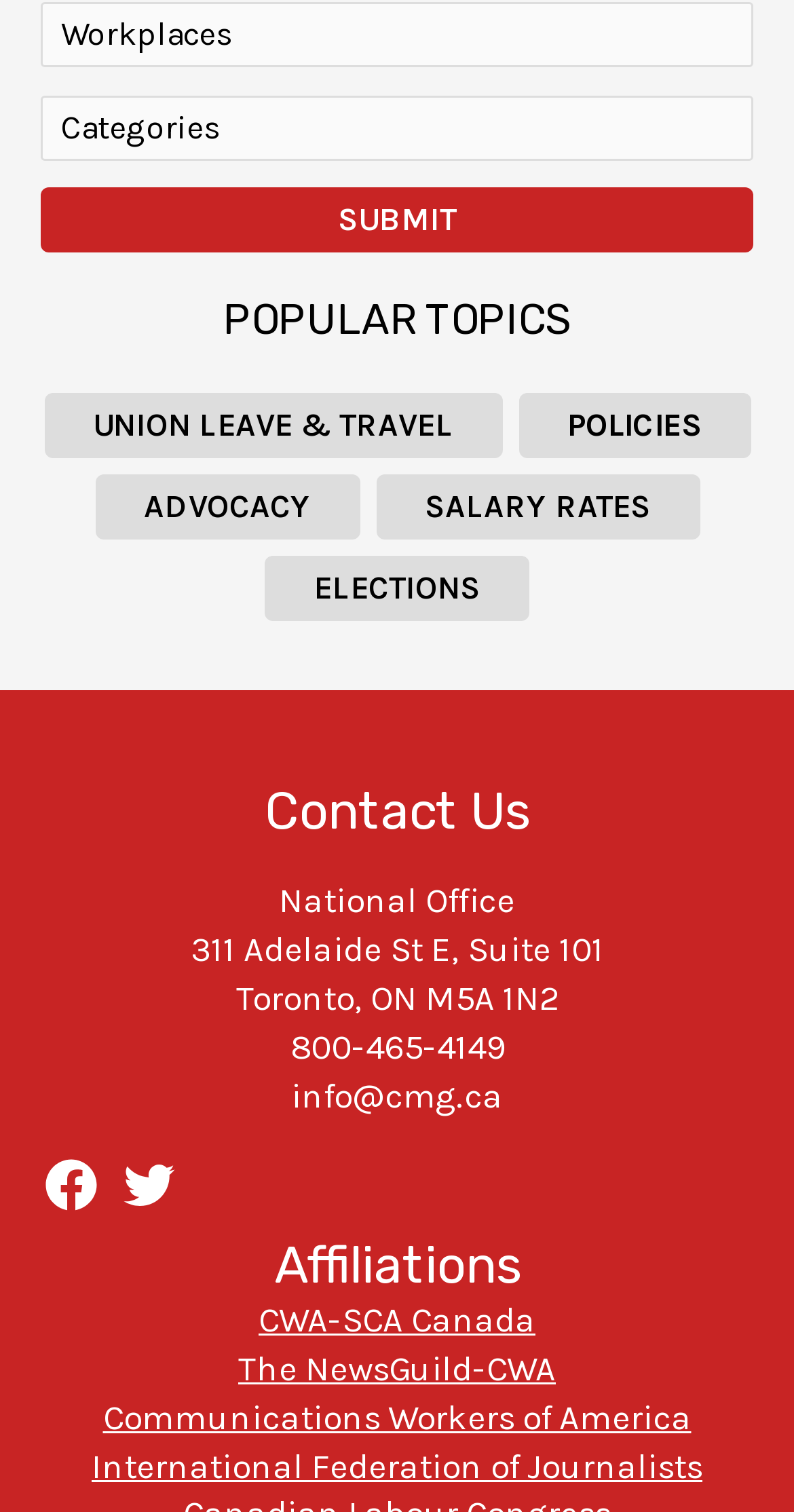Predict the bounding box coordinates for the UI element described as: "Contact Centre News". The coordinates should be four float numbers between 0 and 1, presented as [left, top, right, bottom].

None